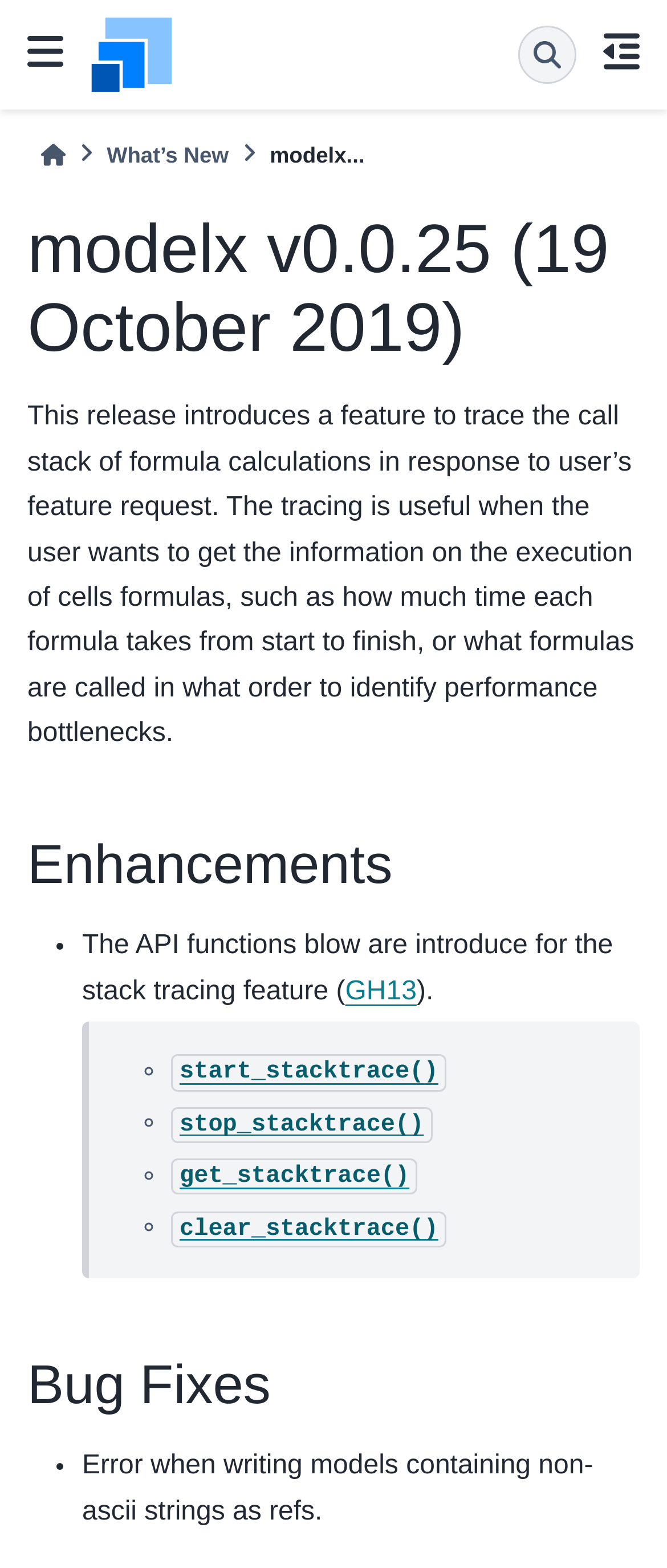Please identify the bounding box coordinates of the clickable region that I should interact with to perform the following instruction: "read about modelx v0.0.25 release". The coordinates should be expressed as four float numbers between 0 and 1, i.e., [left, top, right, bottom].

[0.041, 0.134, 0.959, 0.234]